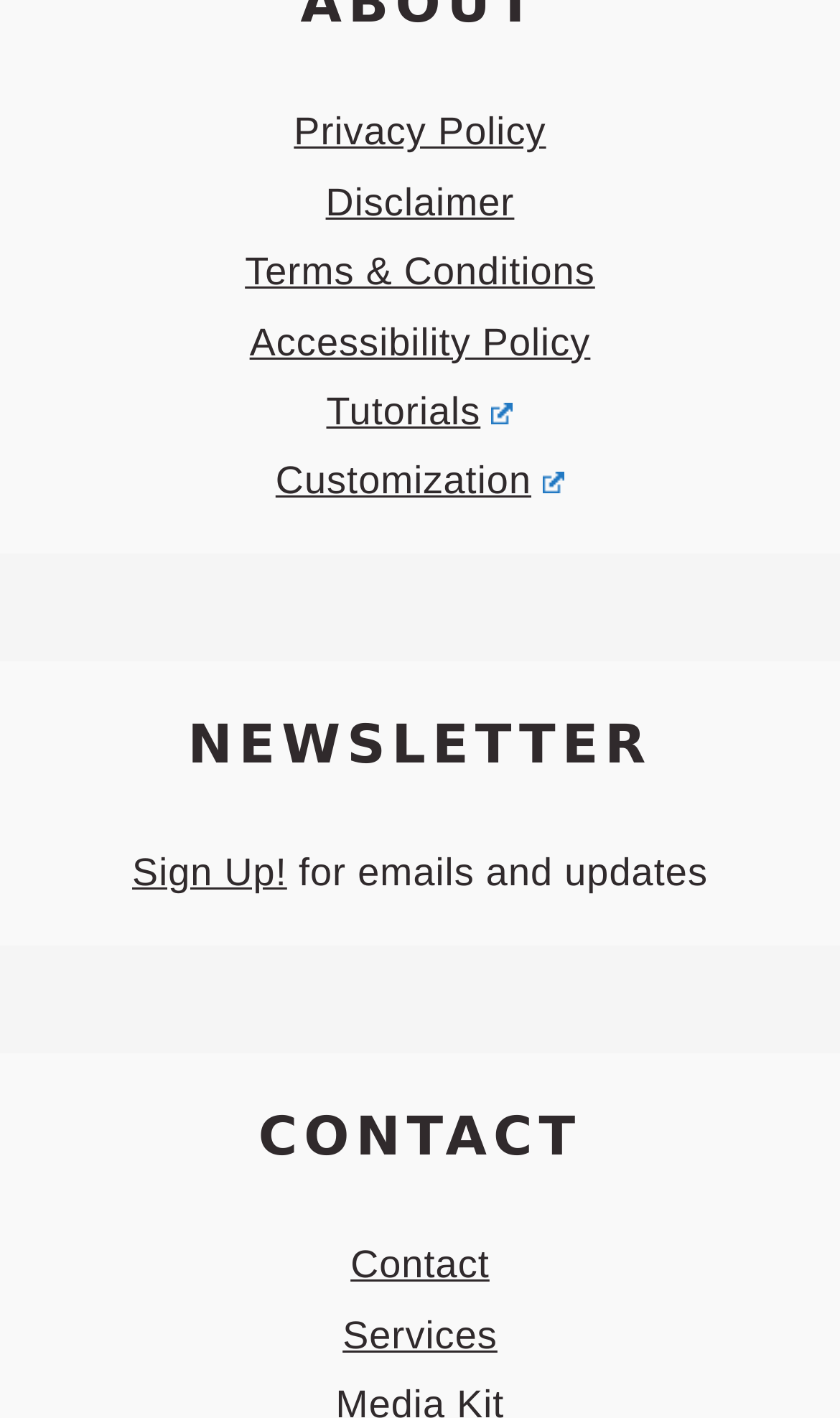What type of information can be found in the 'Tutorials' section?
Using the image as a reference, give an elaborate response to the question.

The 'Tutorials' link is located among other links such as 'Privacy Policy', 'Disclaimer', and 'Terms & Conditions', which are all related to informational content. Therefore, it can be inferred that the 'Tutorials' section likely contains guides or instructional content.